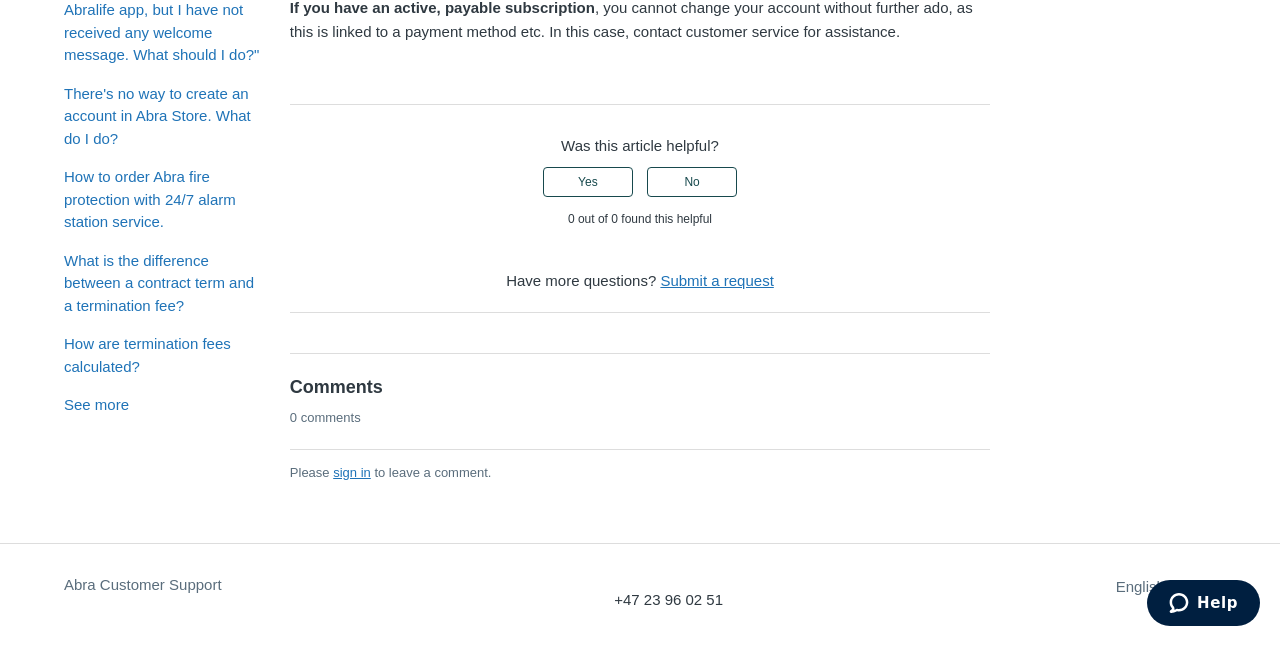From the element description: "Yes", extract the bounding box coordinates of the UI element. The coordinates should be expressed as four float numbers between 0 and 1, in the order [left, top, right, bottom].

[0.424, 0.258, 0.494, 0.304]